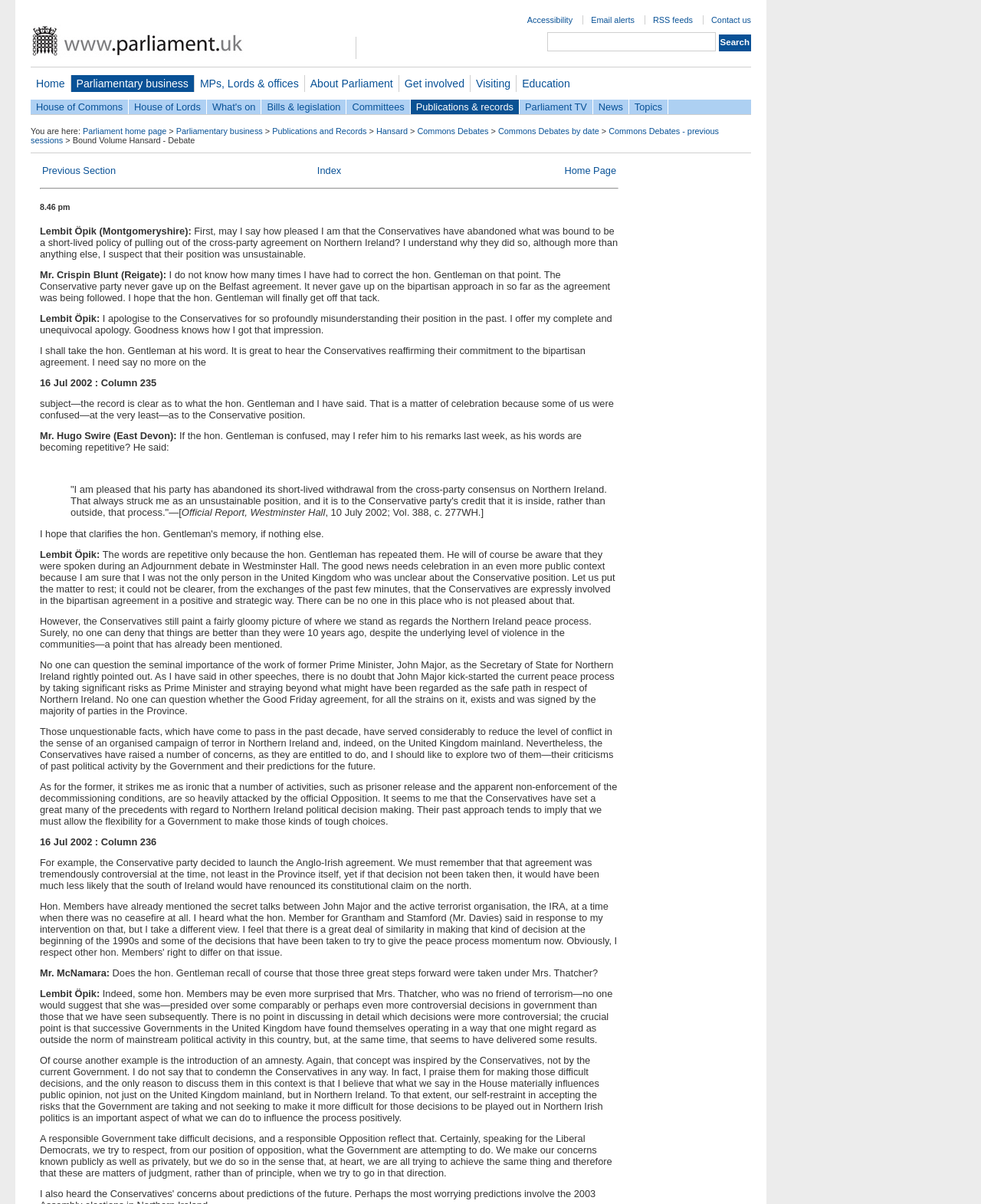Identify the bounding box coordinates of the element to click to follow this instruction: 'Go to the home page'. Ensure the coordinates are four float values between 0 and 1, provided as [left, top, right, bottom].

[0.031, 0.062, 0.072, 0.076]